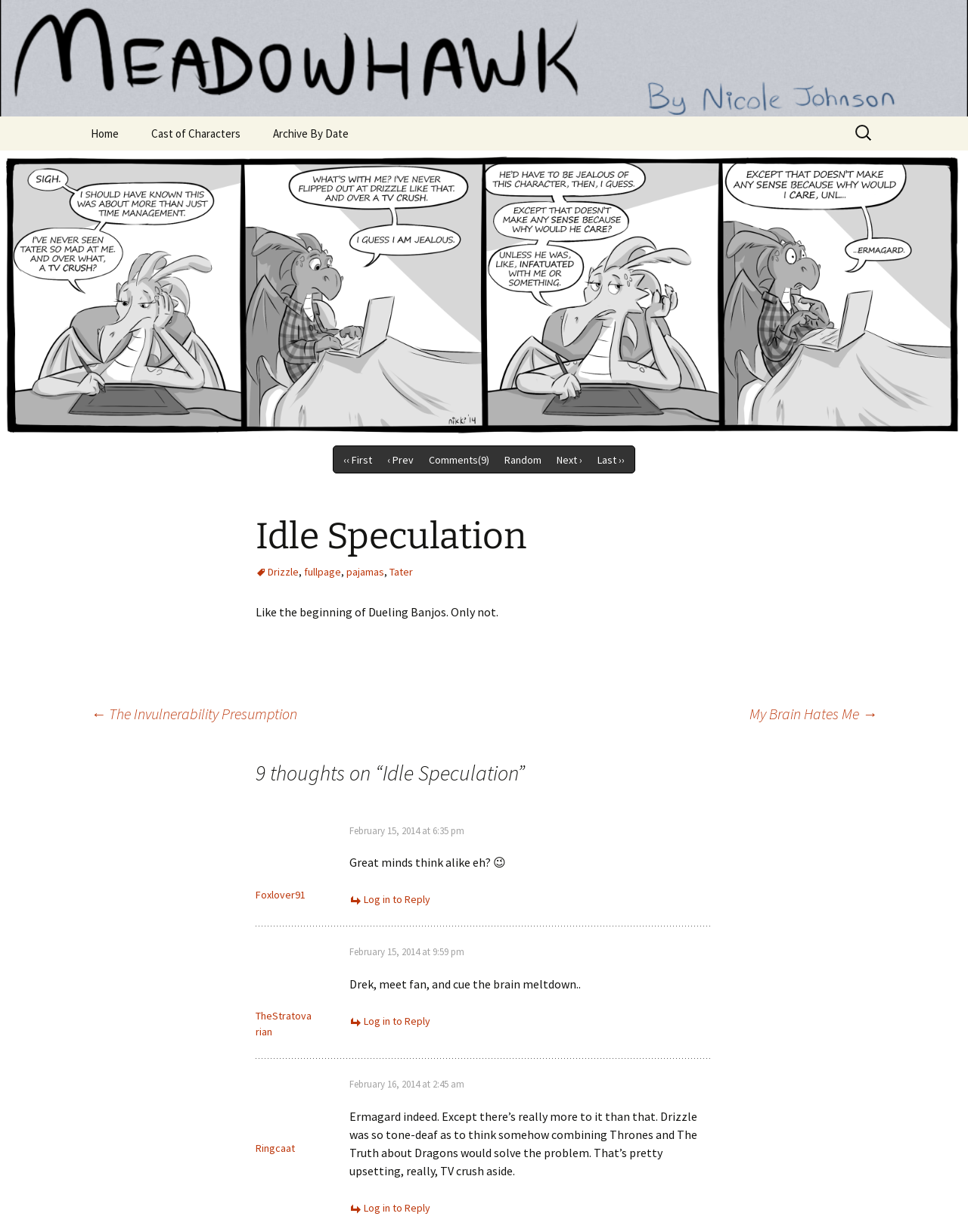Look at the image and answer the question in detail:
How many navigation links are there at the top of the page?

The number of navigation links can be found by counting the link elements at the top of the webpage, which are 'Home', 'Cast of Characters', 'Archive By Date', and 'Search'.